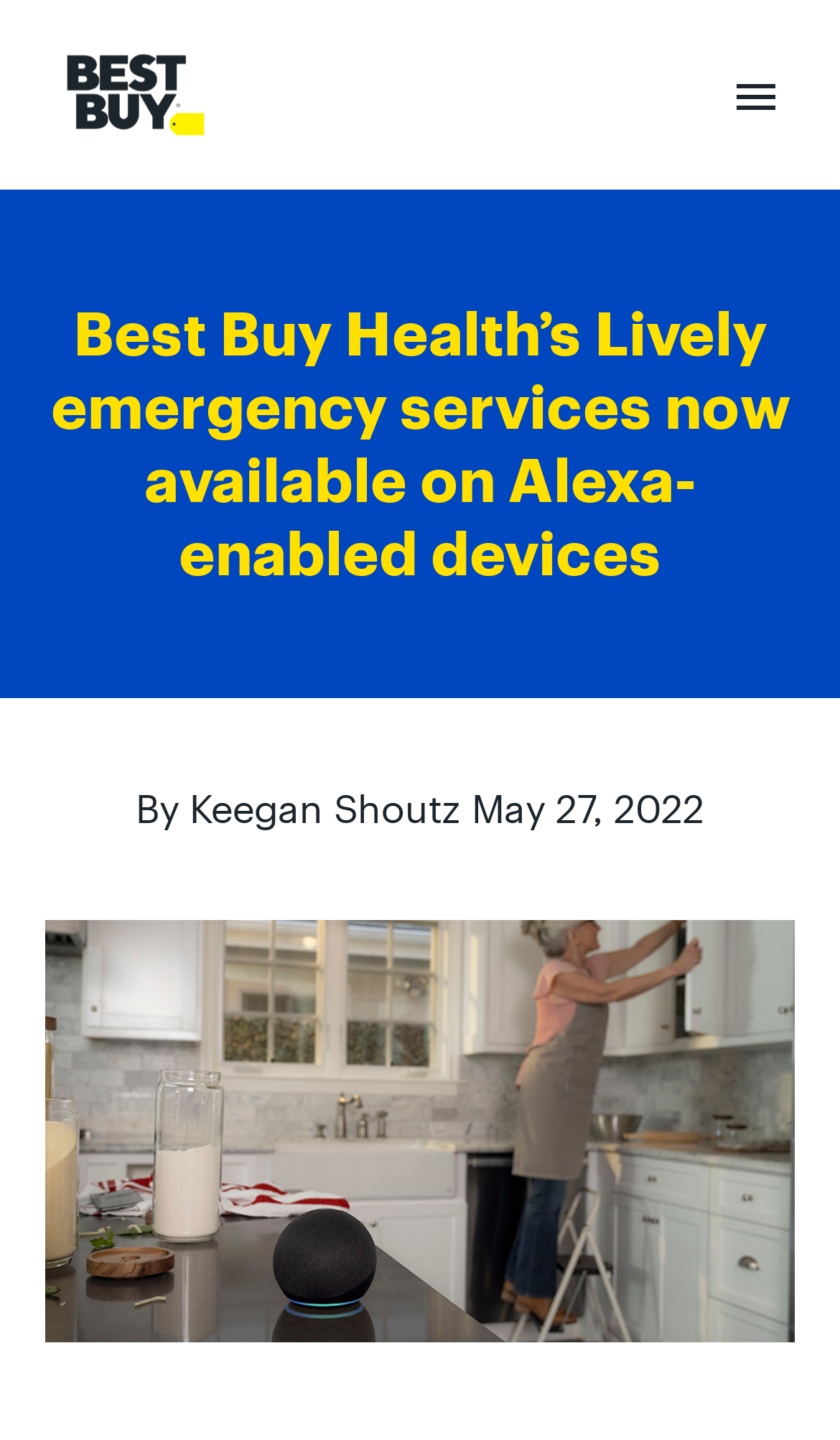What is the date of the article?
Please provide a single word or phrase as your answer based on the image.

May 27, 2022